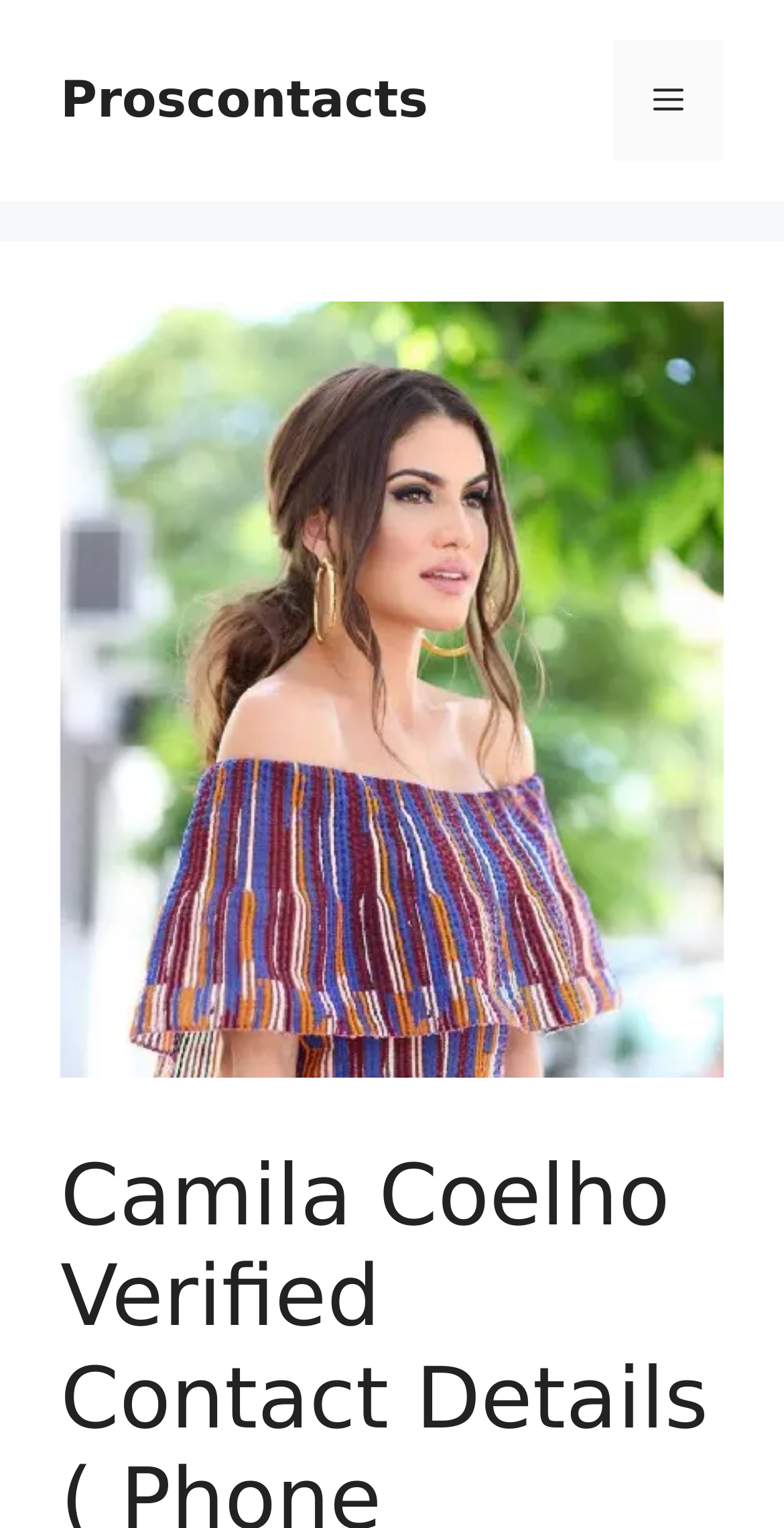For the given element description Menu, determine the bounding box coordinates of the UI element. The coordinates should follow the format (top-left x, top-left y, bottom-right x, bottom-right y) and be within the range of 0 to 1.

[0.782, 0.026, 0.923, 0.105]